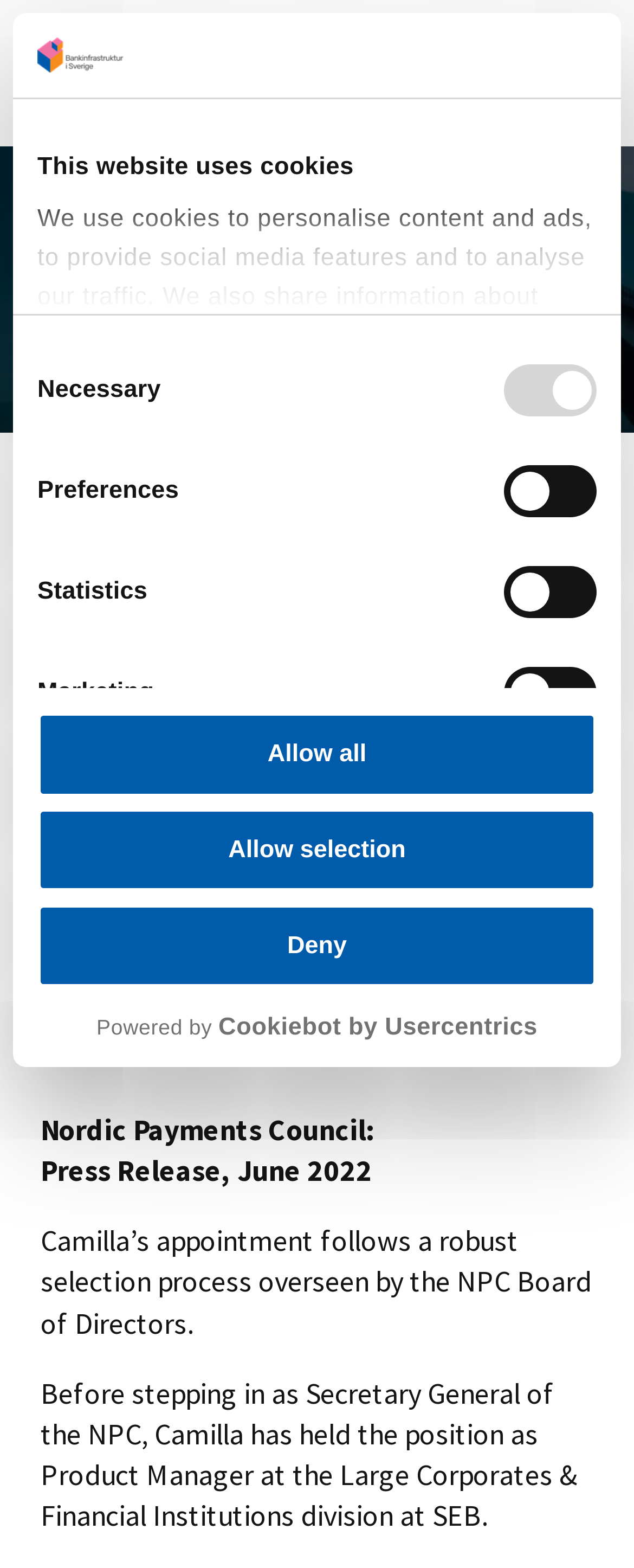Give the bounding box coordinates for this UI element: "Allow all". The coordinates should be four float numbers between 0 and 1, arranged as [left, top, right, bottom].

[0.059, 0.455, 0.941, 0.508]